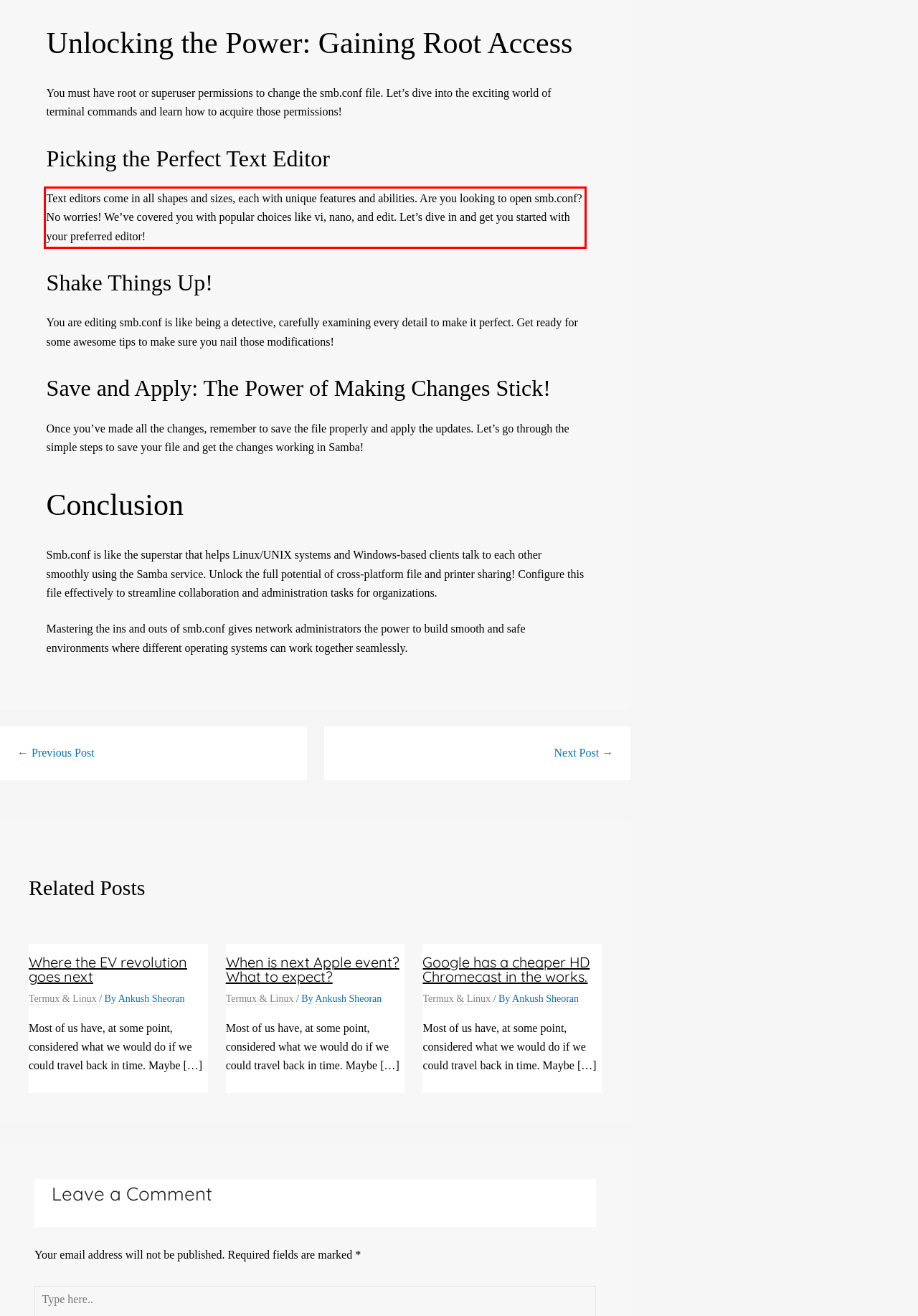Given a screenshot of a webpage with a red bounding box, extract the text content from the UI element inside the red bounding box.

Text editors come in all shapes and sizes, each with unique features and abilities. Are you looking to open smb.conf? No worries! We’ve covered you with popular choices like vi, nano, and edit. Let’s dive in and get you started with your preferred editor!